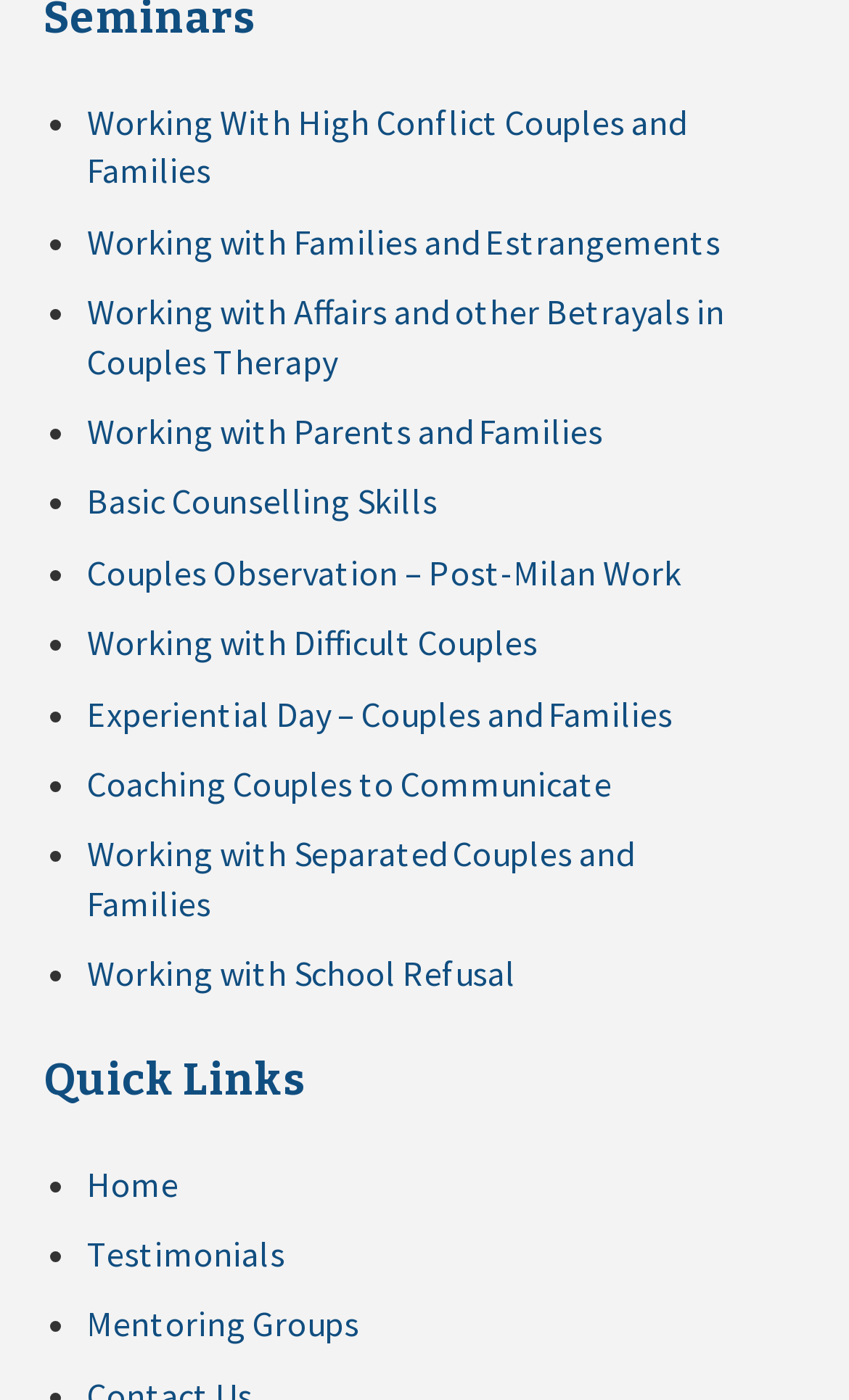How many links are there in the Quick Links section?
Please ensure your answer to the question is detailed and covers all necessary aspects.

I counted the number of links under the 'Quick Links' heading, which are 'Home', 'Testimonials', 'Mentoring Groups', and found that there are 5 links in total.